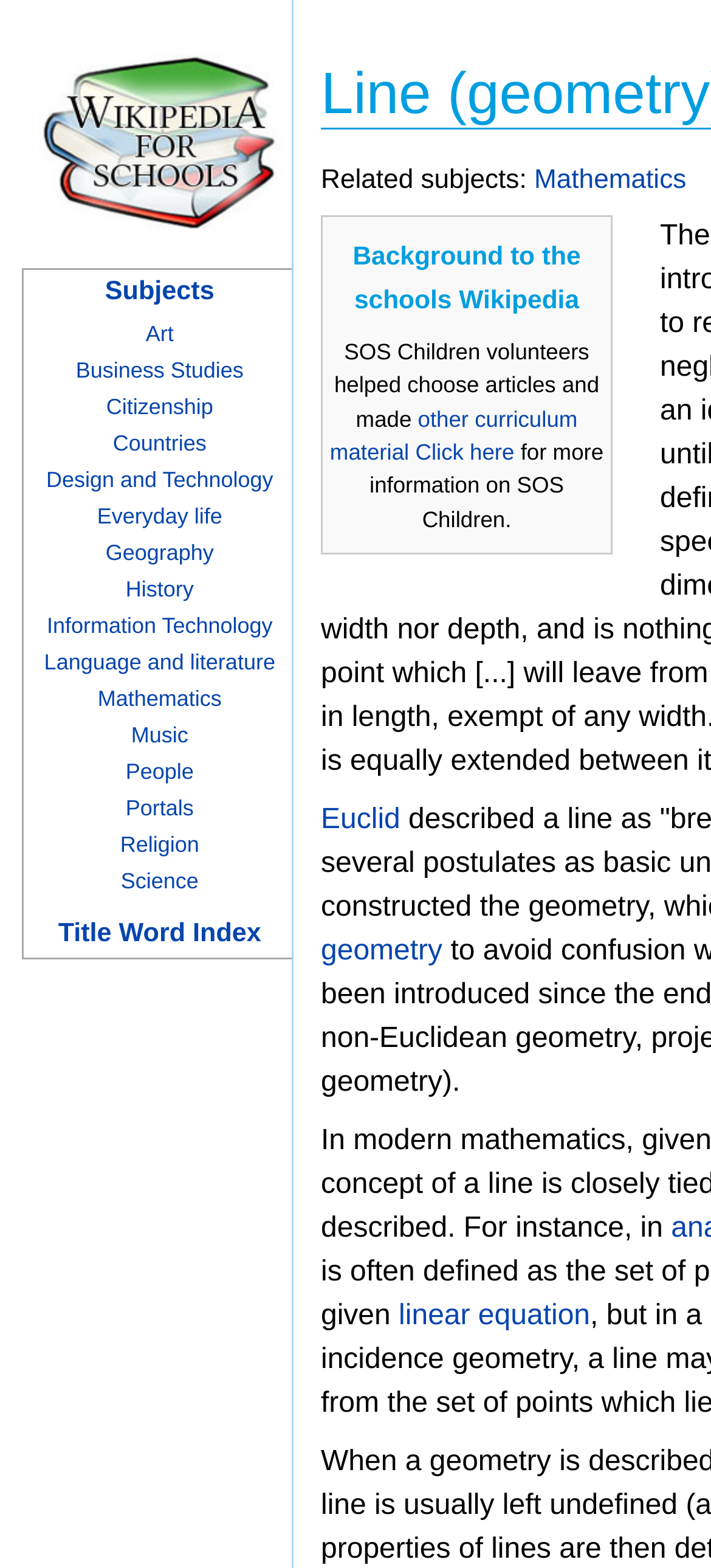Identify the bounding box coordinates of the section that should be clicked to achieve the task described: "Learn about linear equation".

[0.561, 0.829, 0.83, 0.849]